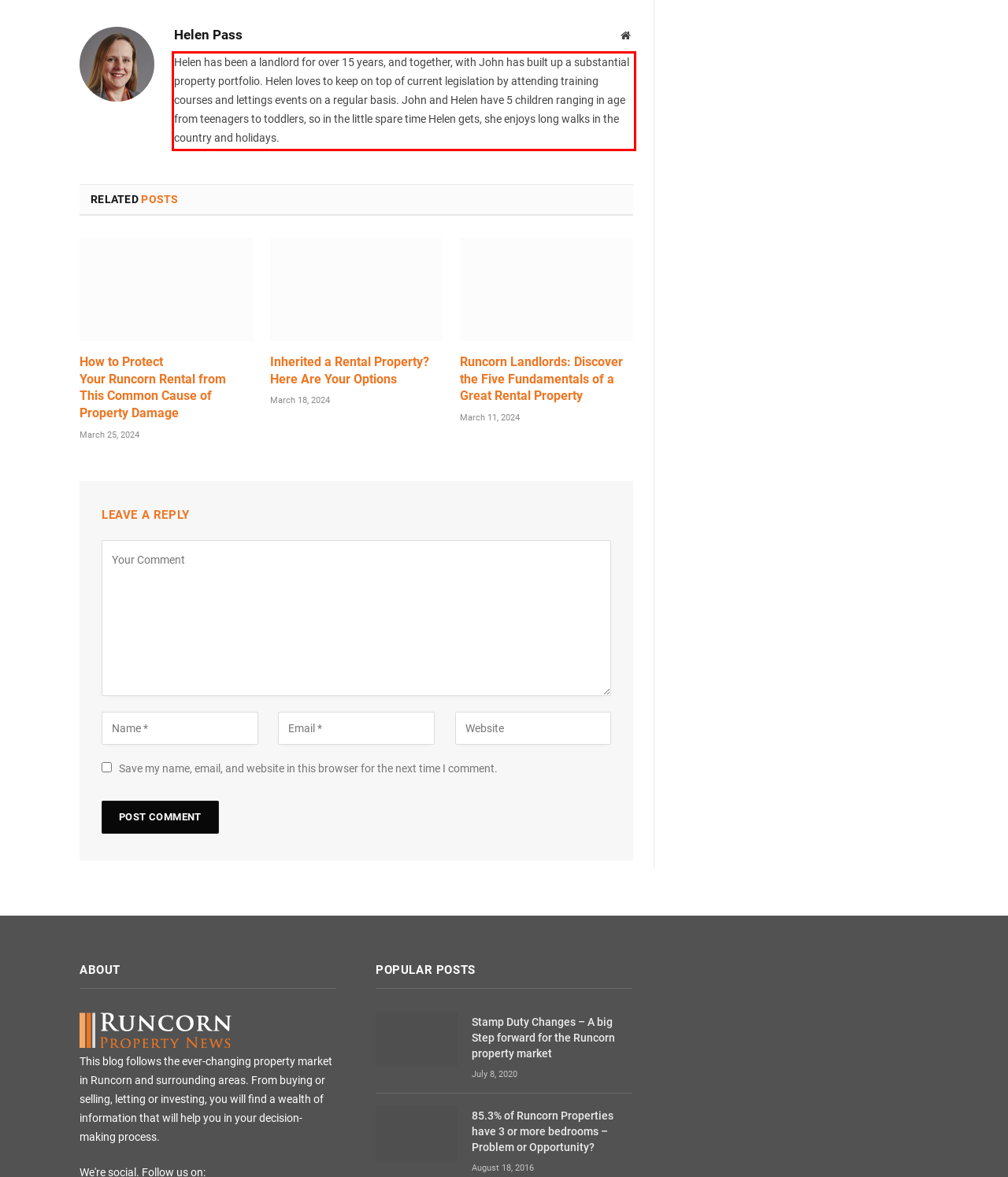Within the screenshot of a webpage, identify the red bounding box and perform OCR to capture the text content it contains.

Helen has been a landlord for over 15 years, and together, with John has built up a substantial property portfolio. Helen loves to keep on top of current legislation by attending training courses and lettings events on a regular basis. John and Helen have 5 children ranging in age from teenagers to toddlers, so in the little spare time Helen gets, she enjoys long walks in the country and holidays.